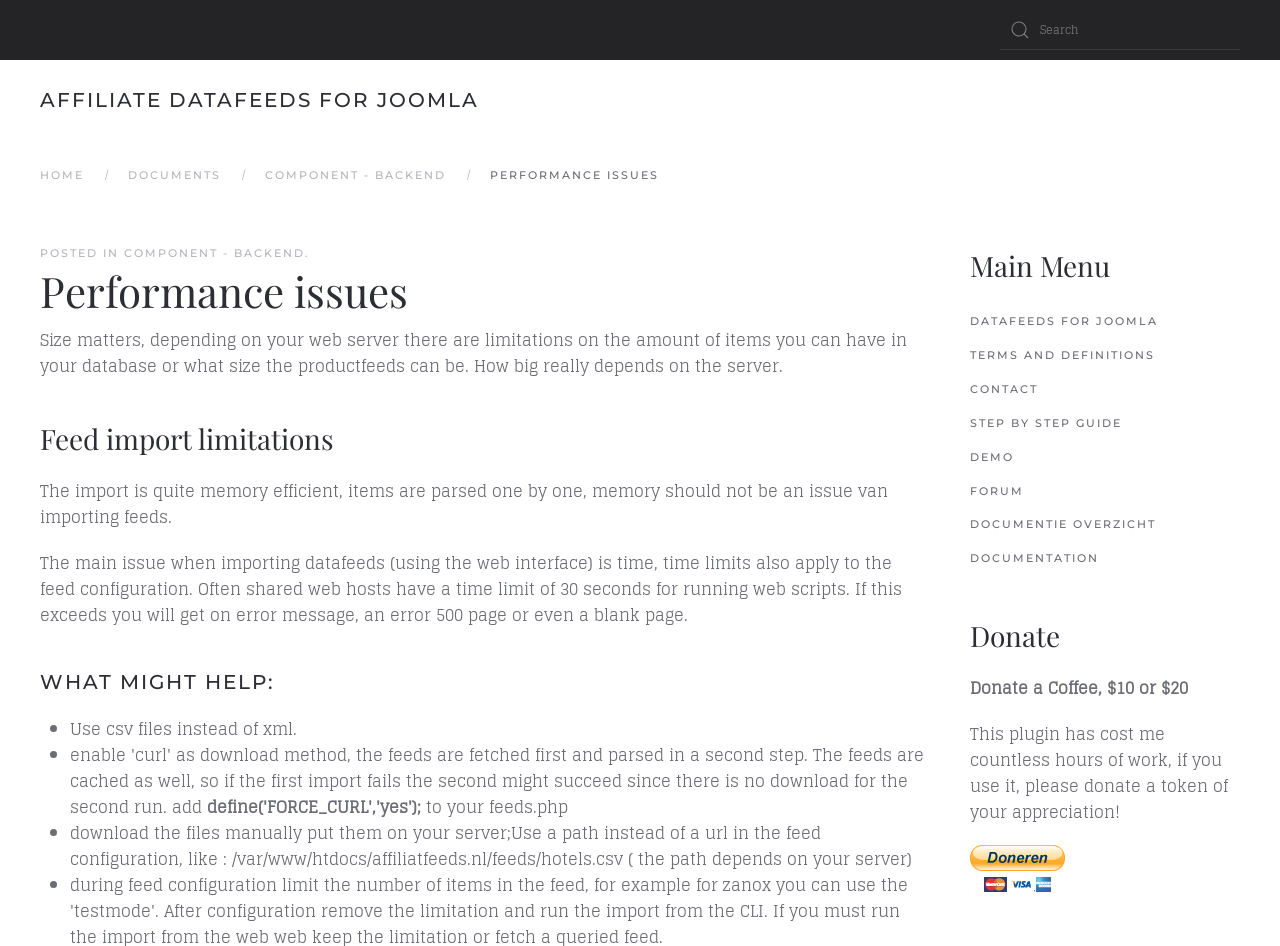What is the limitation of web servers?
Using the image provided, answer with just one word or phrase.

Size limitations